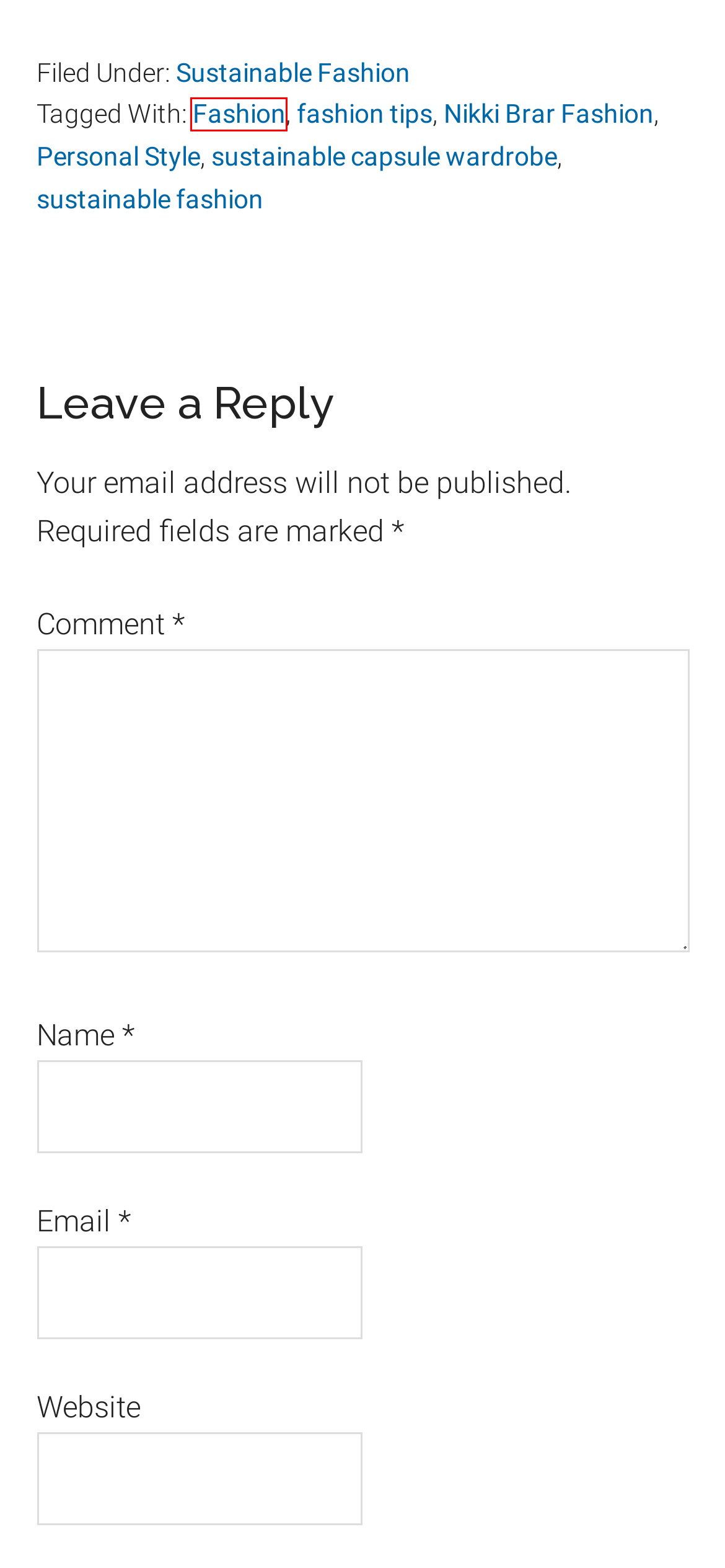Given a screenshot of a webpage with a red bounding box highlighting a UI element, choose the description that best corresponds to the new webpage after clicking the element within the red bounding box. Here are your options:
A. Personal Style
B. A surprising majority of donated clothing still ends up in landfill.  What you can do about it.
C. Fashion
D. Nikki Brar Fashion
E. sustainable fashion
F. fashion tips
G. Sustainable Fashion
H. sustainable capsule wardrobe

C